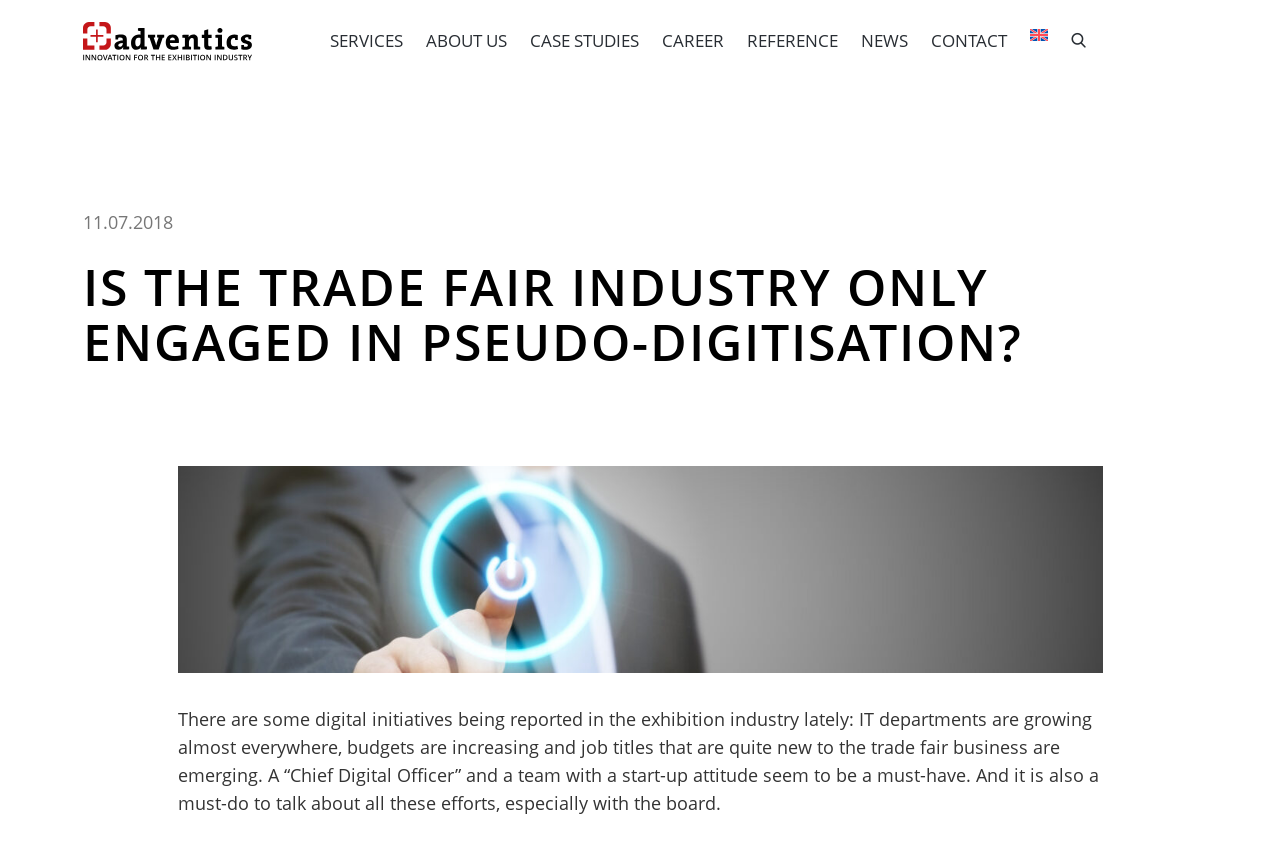What is the date mentioned in the article? From the image, respond with a single word or brief phrase.

11.07.2018